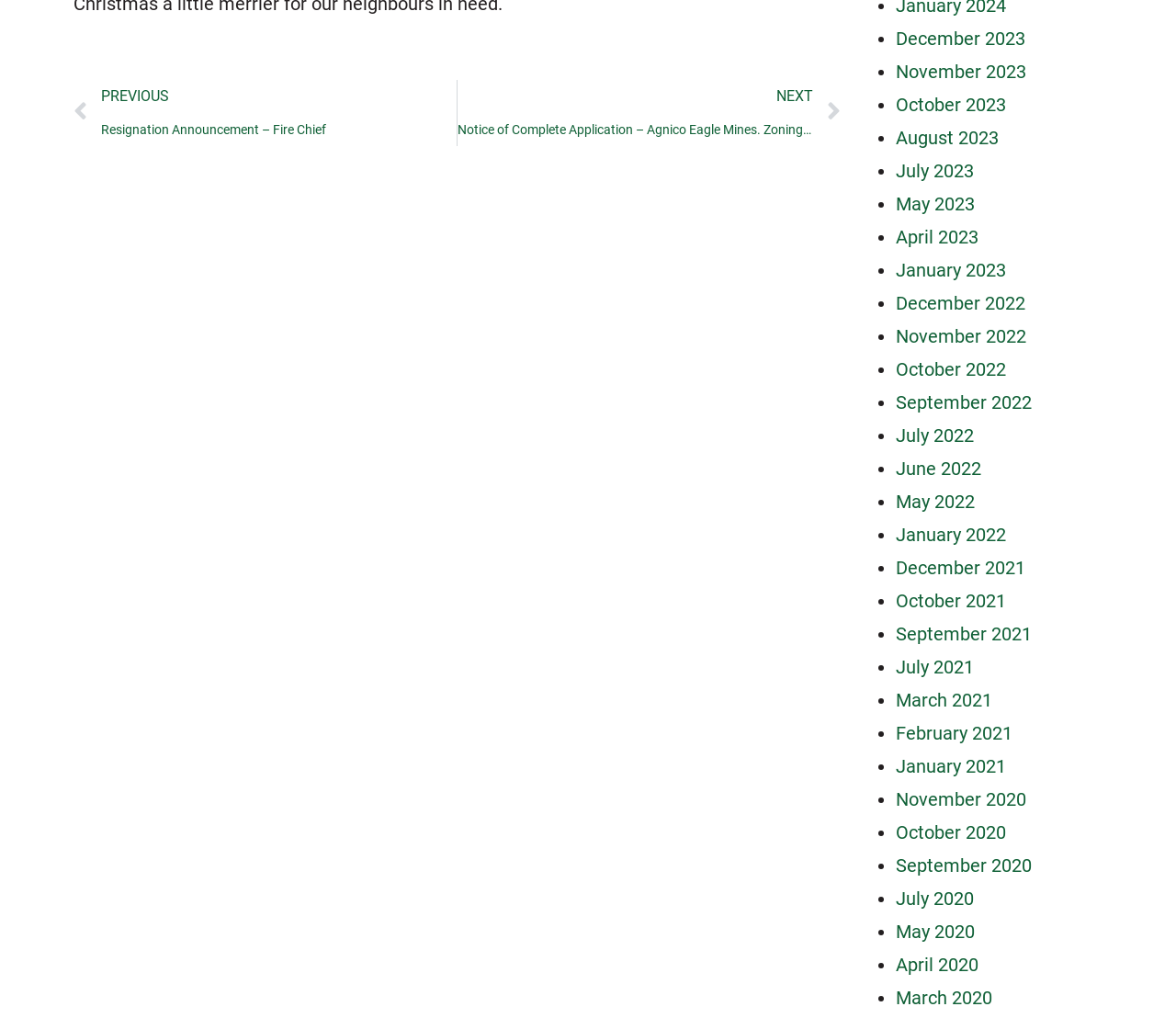Determine the bounding box coordinates of the clickable area required to perform the following instruction: "View January 2022". The coordinates should be represented as four float numbers between 0 and 1: [left, top, right, bottom].

[0.762, 0.514, 0.855, 0.536]